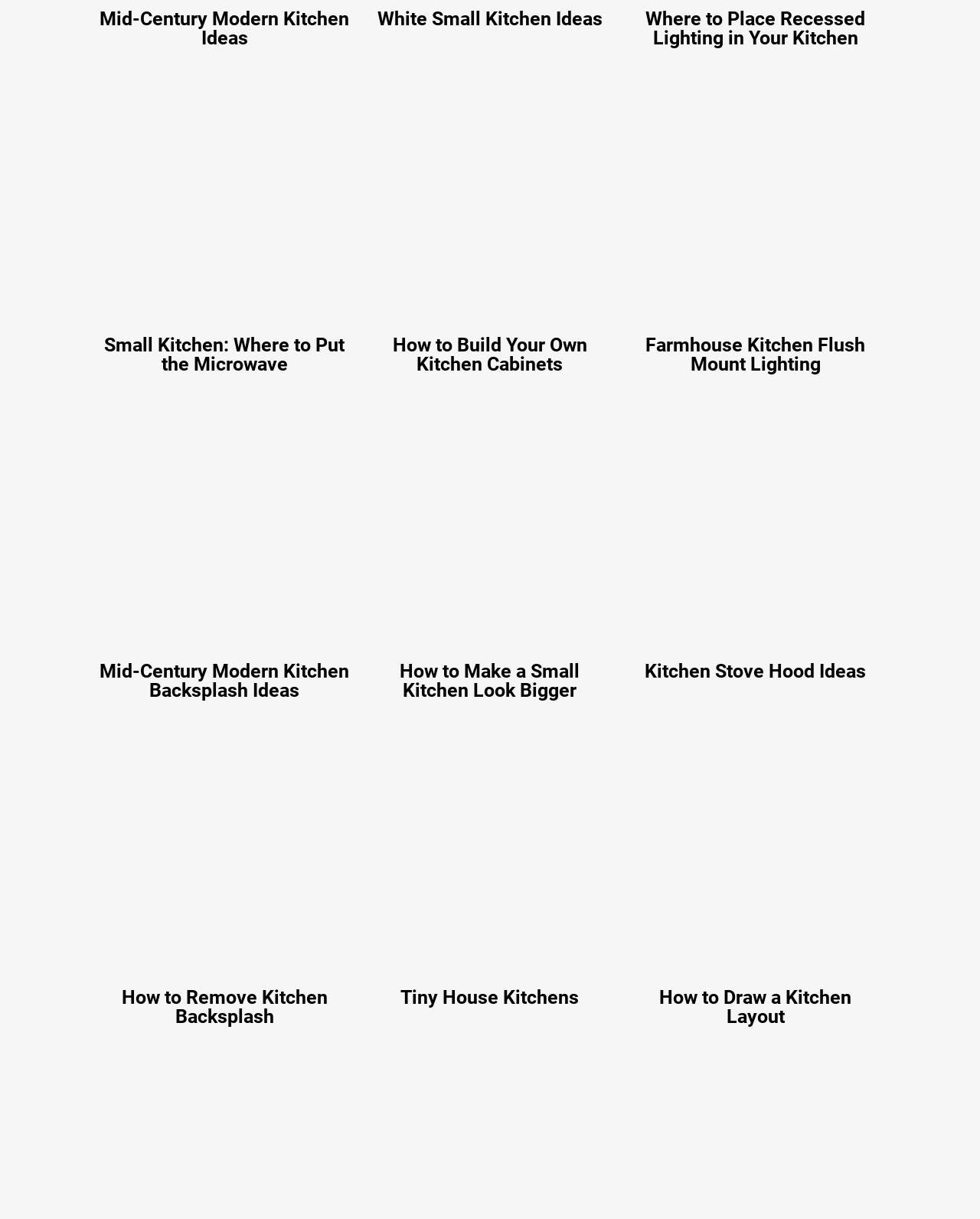Answer in one word or a short phrase: 
What is the topic of the last link on the webpage?

How to Draw a Kitchen Layout